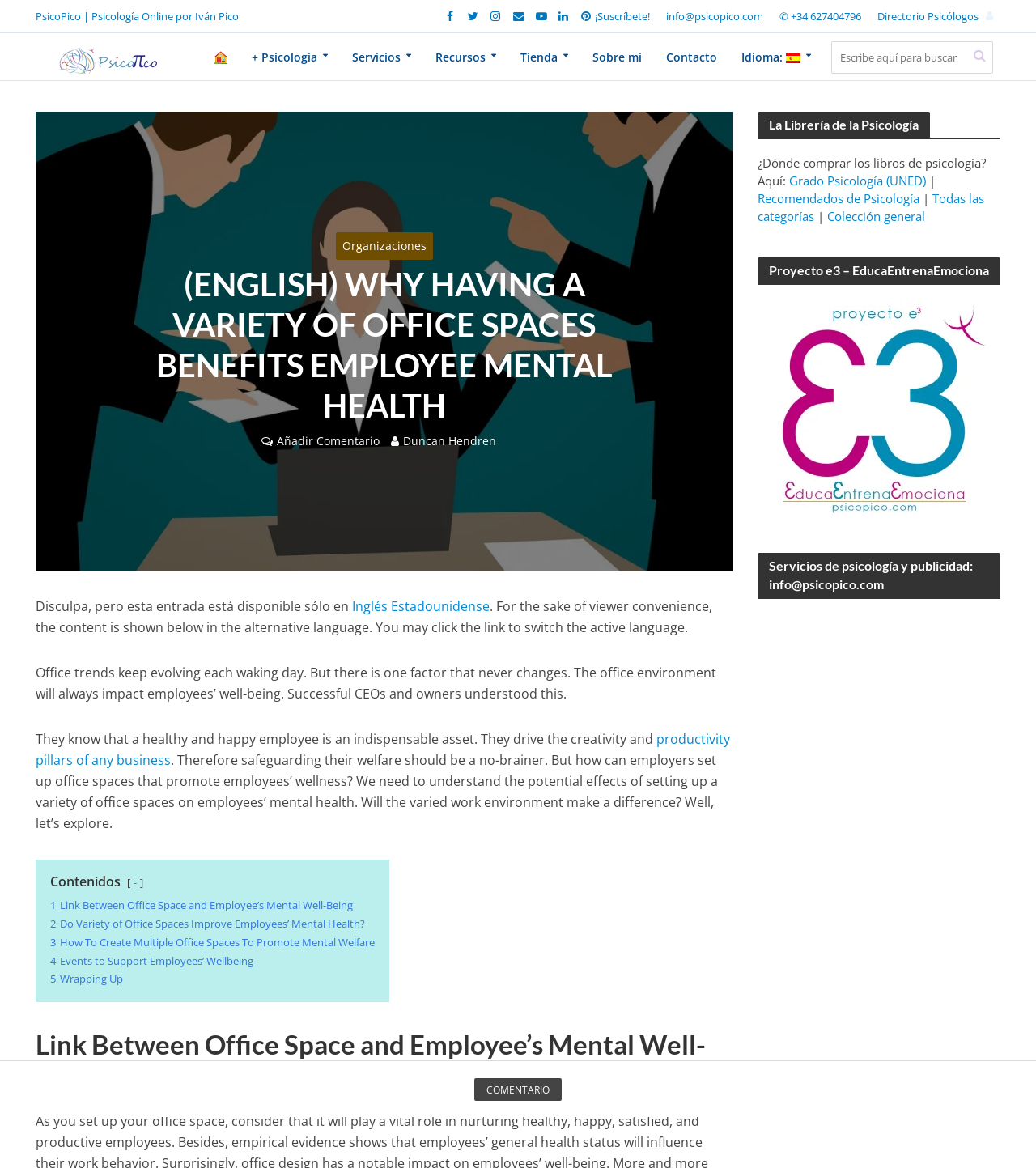Highlight the bounding box coordinates of the region I should click on to meet the following instruction: "Switch to English language".

[0.339, 0.512, 0.472, 0.53]